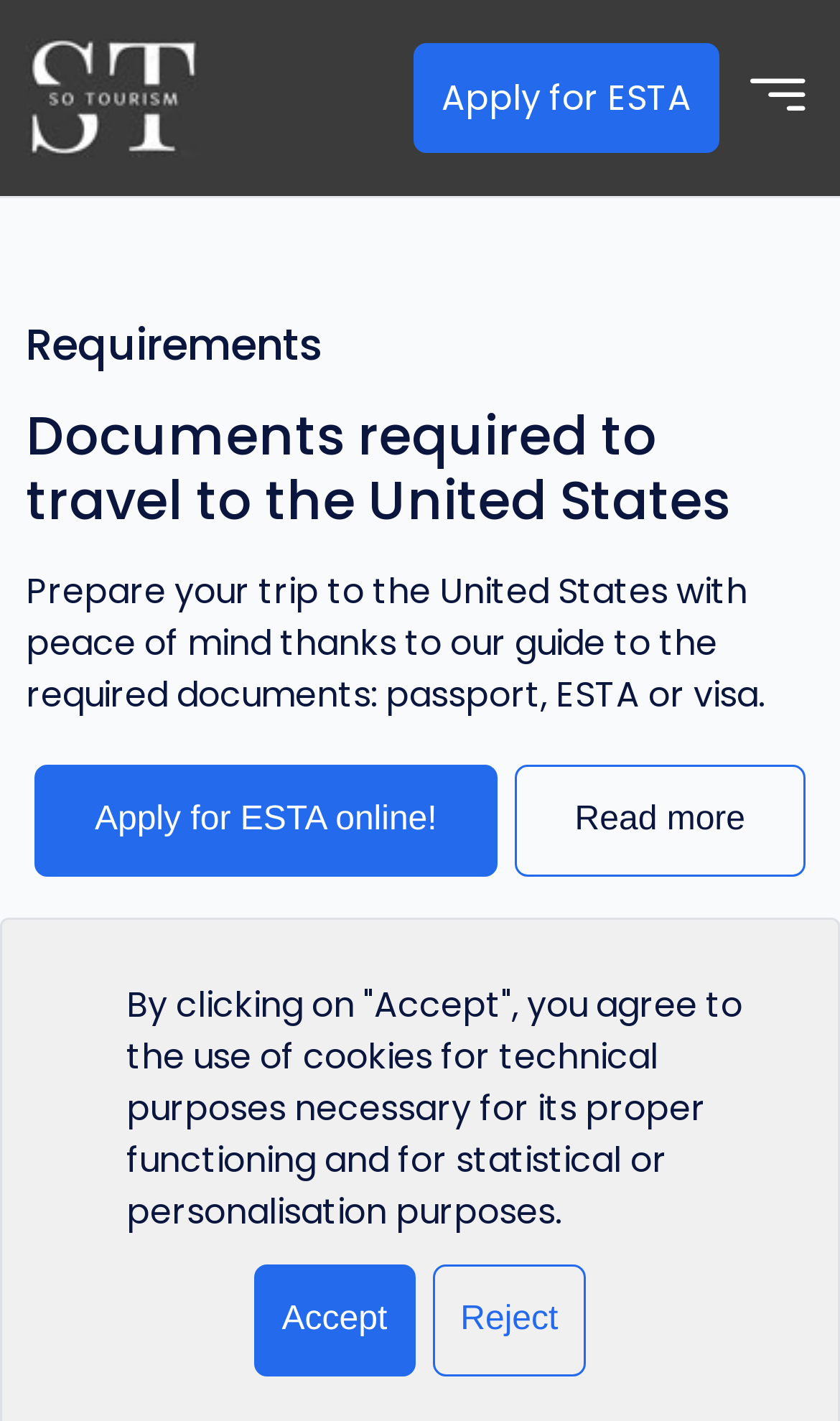Describe every aspect of the webpage comprehensively.

The webpage is about providing information on the necessary documents required to enter the United States, including passports, ESTA, and US visas. At the top-left corner, there is a logo of "SoTourism" with a link to the website. Below the logo, there is a heading that reads "Documents required to travel to the United States". 

To the right of the logo, there is a navigation menu that can be toggled by a button labeled "Toggle navigation". The menu contains an item labeled "Requirements". 

Below the navigation menu, there is a paragraph of text that explains the purpose of the webpage, which is to provide a guide to the required documents for traveling to the United States. 

Further down, there are two prominent calls-to-action: a button labeled "Apply for ESTA" and a button labeled "Apply for ESTA online!" with a "Read more" link next to it. 

At the bottom of the page, there is a notification about the use of cookies, with two buttons labeled "Accept" and "Reject" to manage cookie preferences.